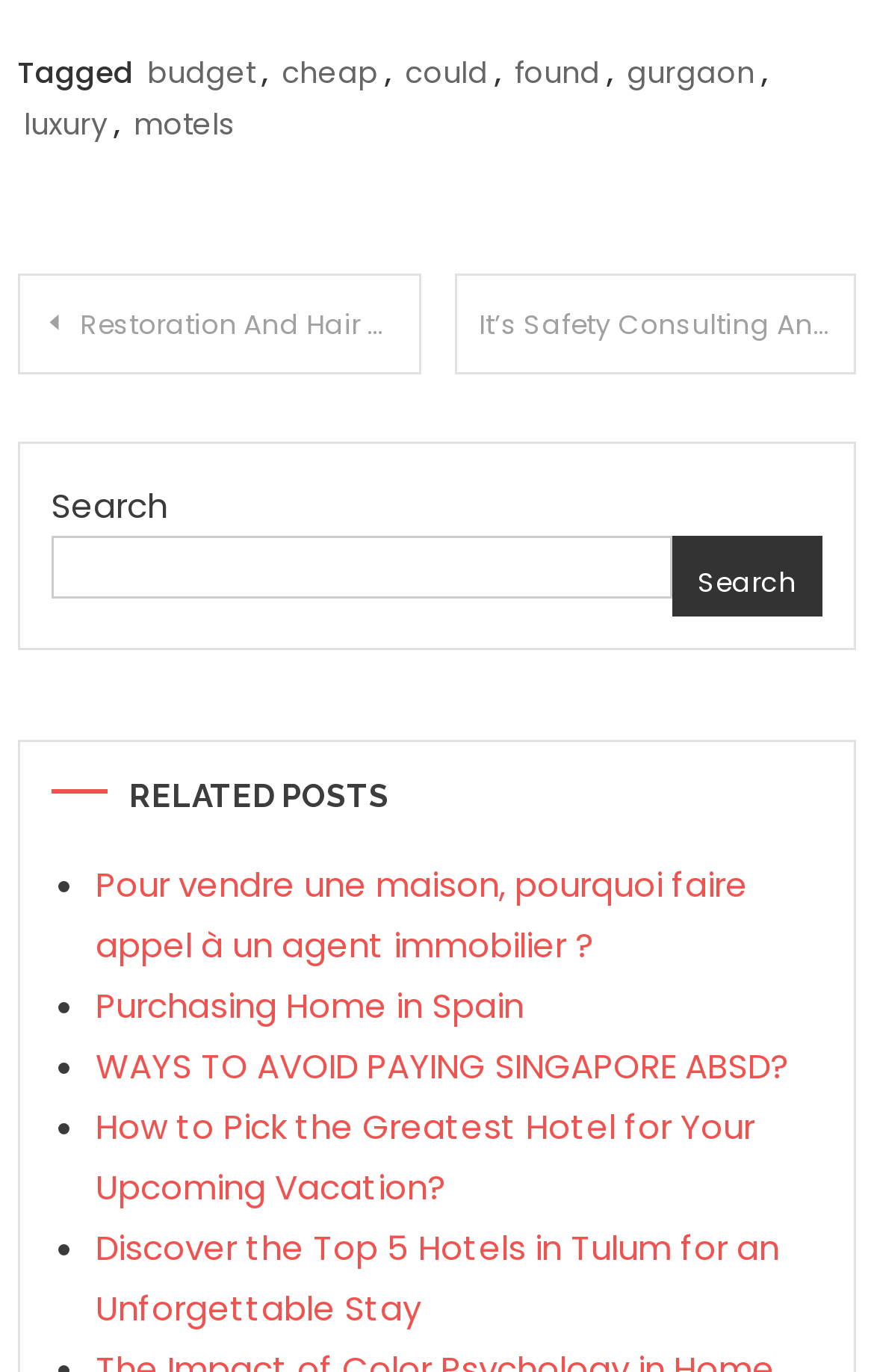Identify the bounding box coordinates for the region of the element that should be clicked to carry out the instruction: "Go to 'luxury' page". The bounding box coordinates should be four float numbers between 0 and 1, i.e., [left, top, right, bottom].

[0.028, 0.075, 0.123, 0.106]